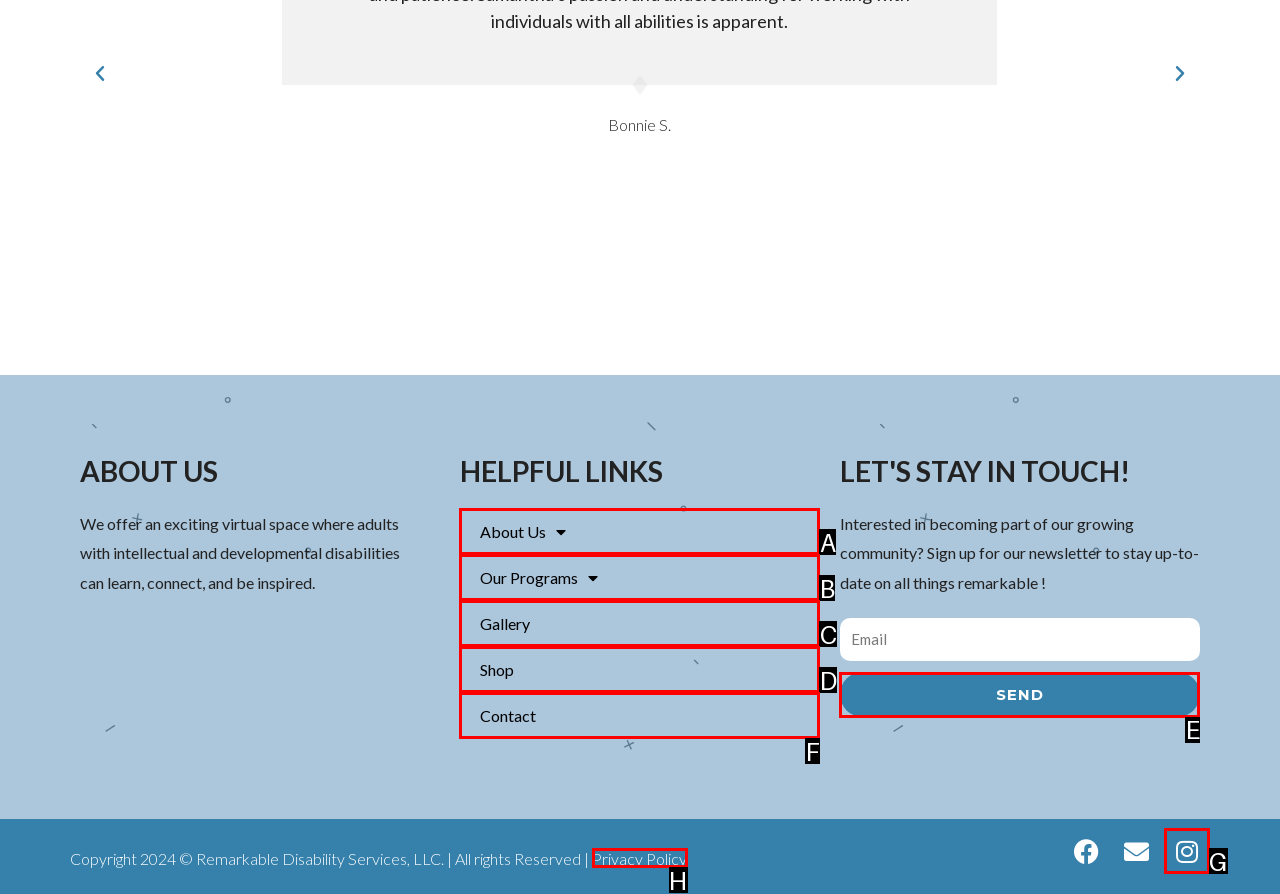Determine the option that best fits the description: Privacy Policy
Reply with the letter of the correct option directly.

H